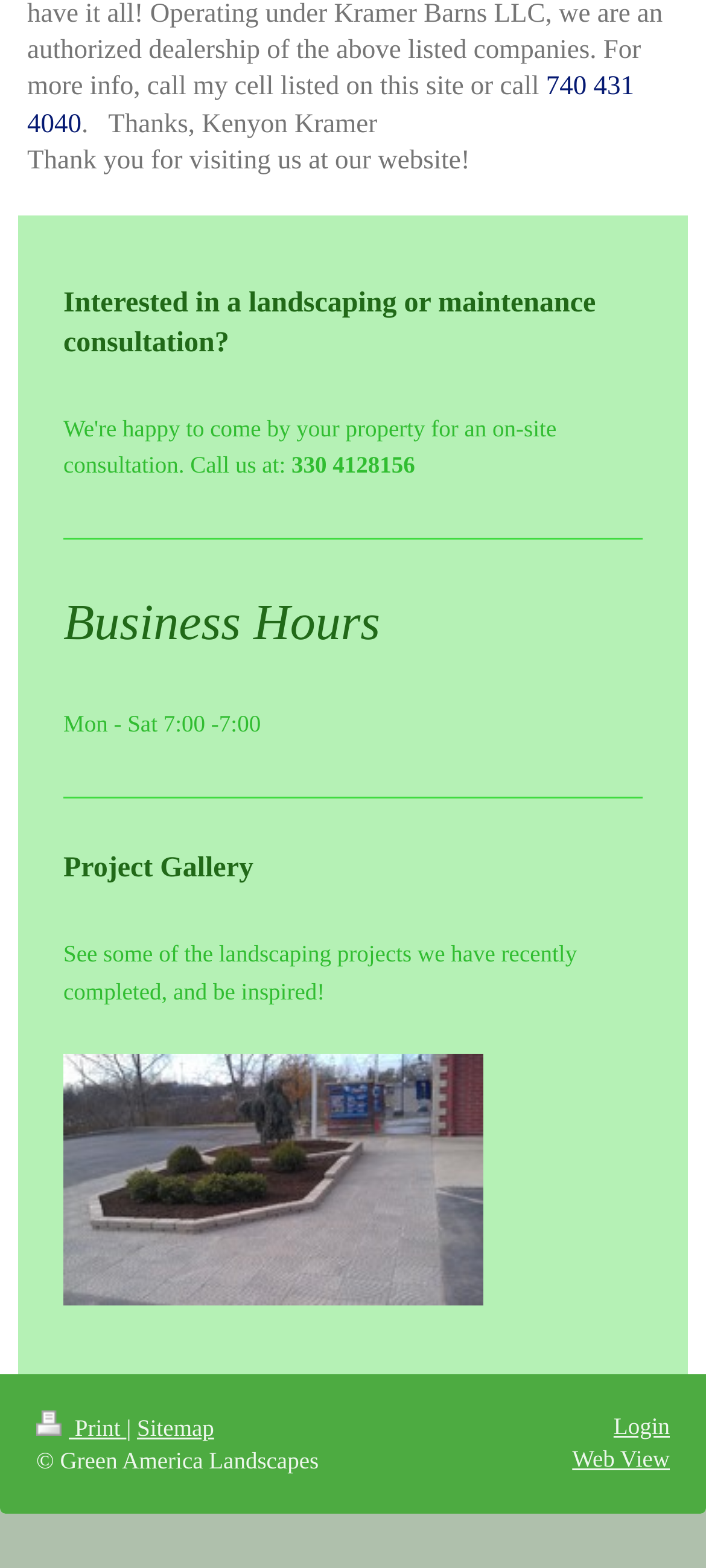Give a concise answer of one word or phrase to the question: 
What is the purpose of the 'Project Gallery' section?

To showcase completed landscaping projects